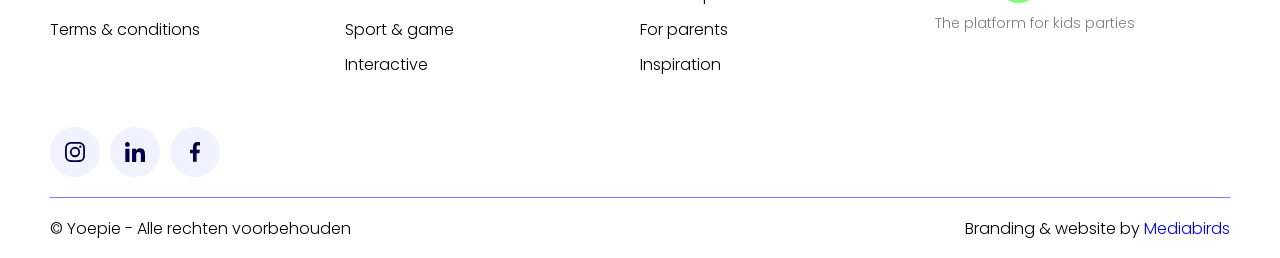Can you determine the bounding box coordinates of the area that needs to be clicked to fulfill the following instruction: "Click the HOME link"?

None